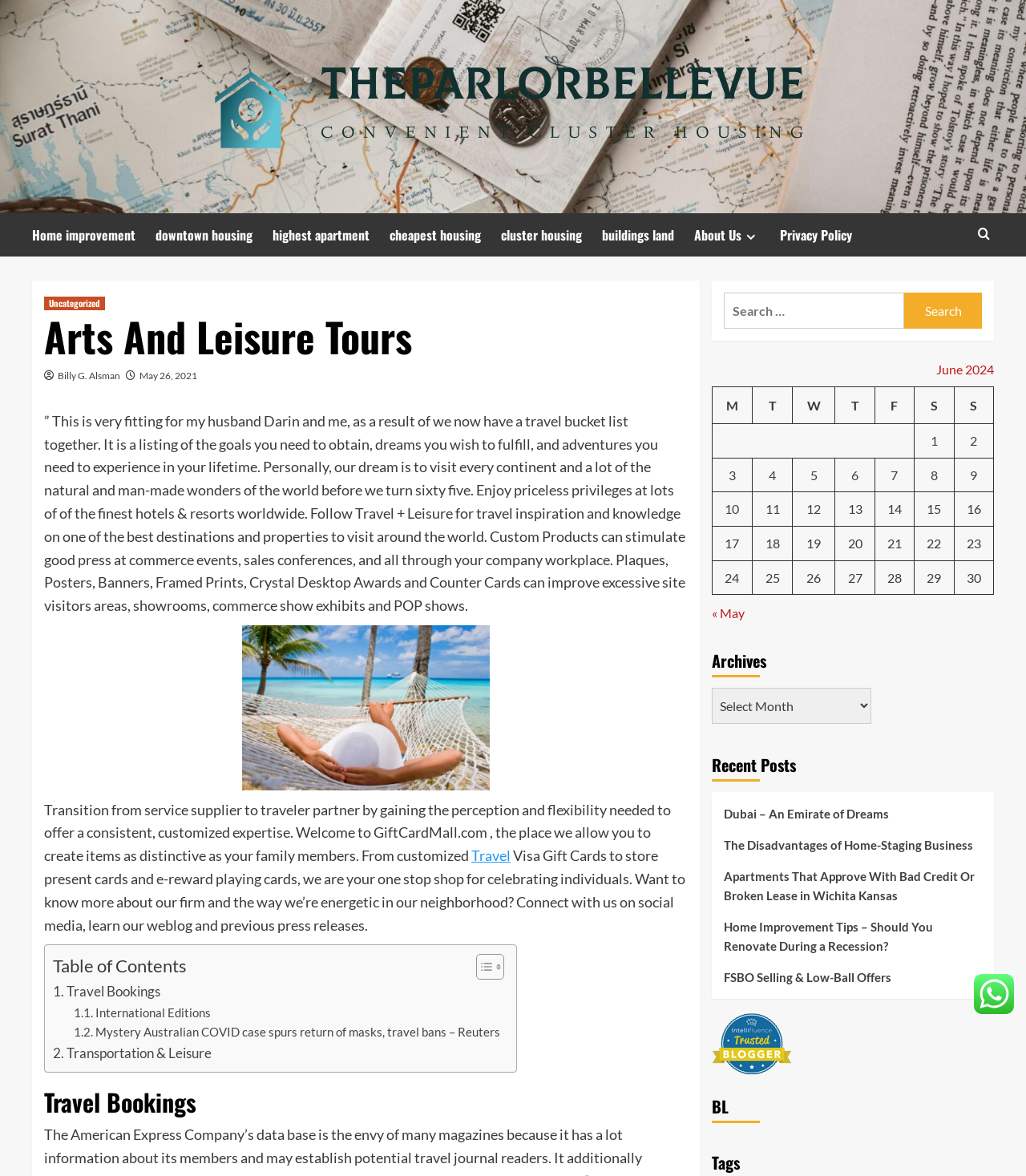What is the title or heading displayed on the webpage?

Arts And Leisure Tours